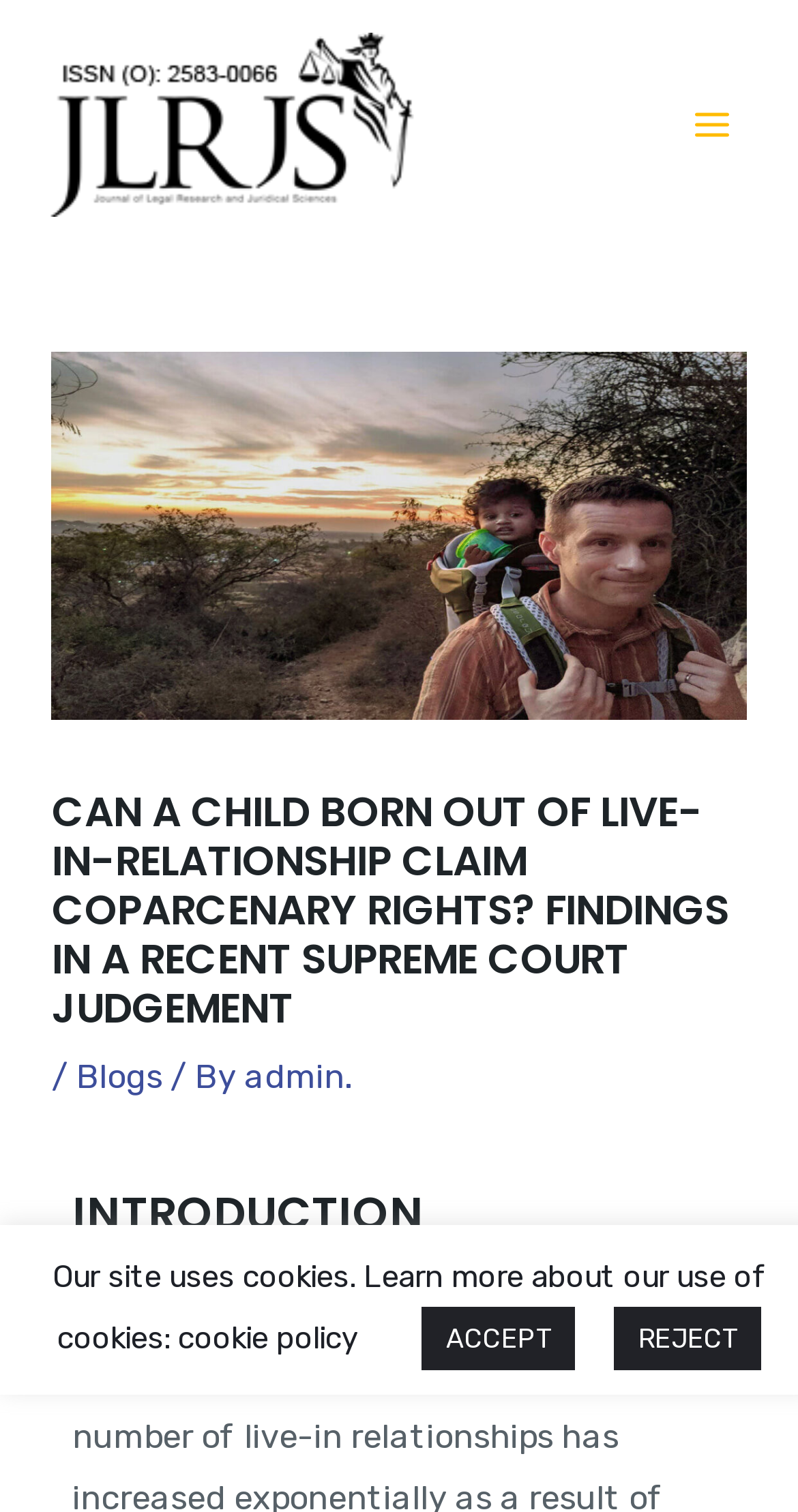Refer to the image and answer the question with as much detail as possible: What is the category of the blog post?

The category of the blog post can be determined by looking at the image 'ADOPTION ISSUES AMIDST THIS PANDEMIC' which suggests that the blog post is related to adoption issues.